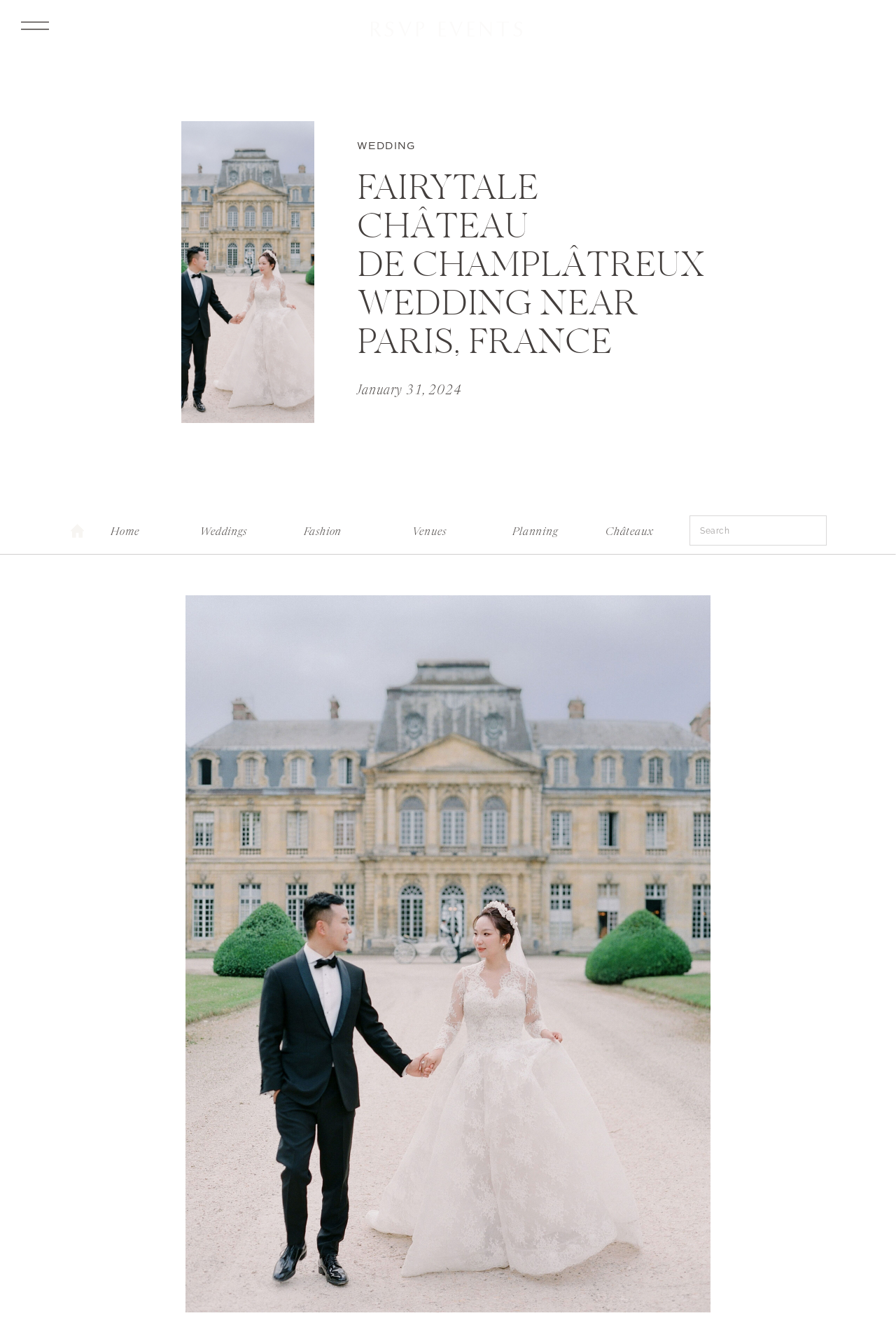Please determine the primary heading and provide its text.

FAIRYTALE CHÂTEAU DE CHAMPLÂTREUX WEDDING NEAR PARIS, FRANCE